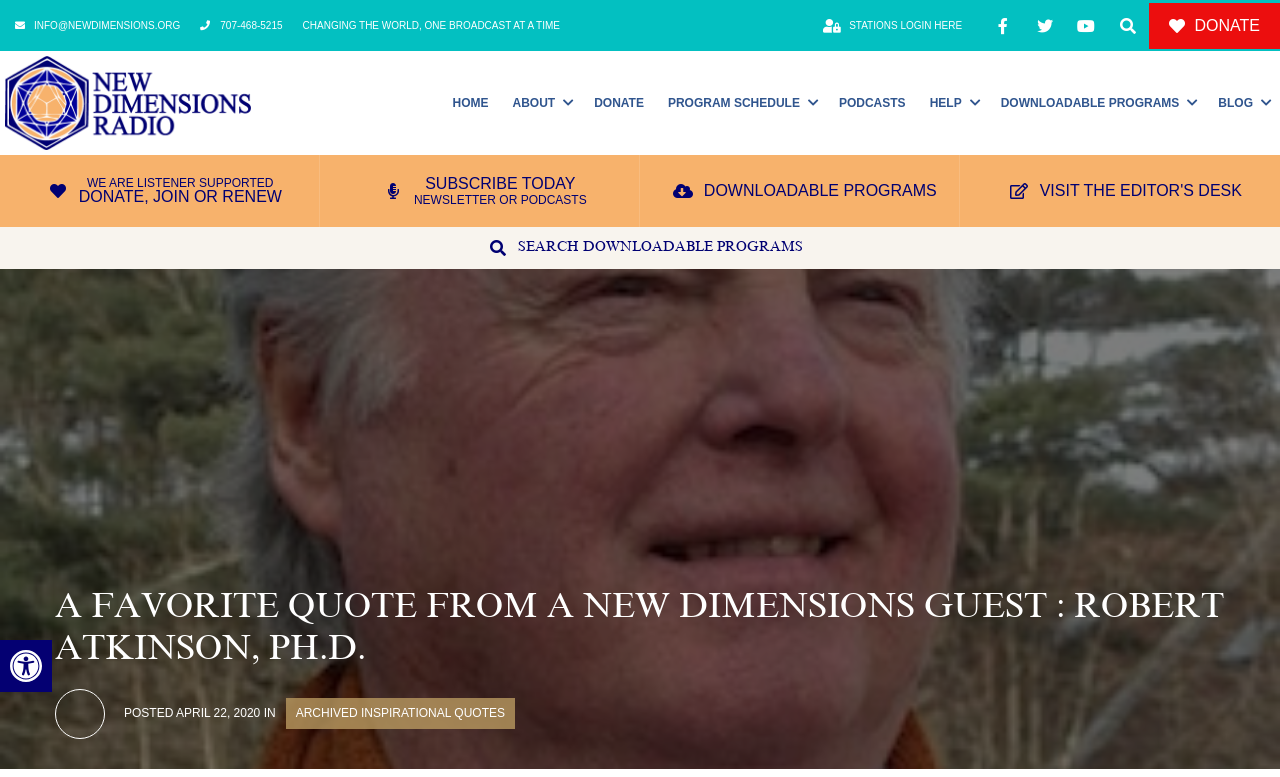Please find the bounding box coordinates in the format (top-left x, top-left y, bottom-right x, bottom-right y) for the given element description. Ensure the coordinates are floating point numbers between 0 and 1. Description: DOWNLOADABLE PROGRAMS

[0.5, 0.2, 0.75, 0.292]